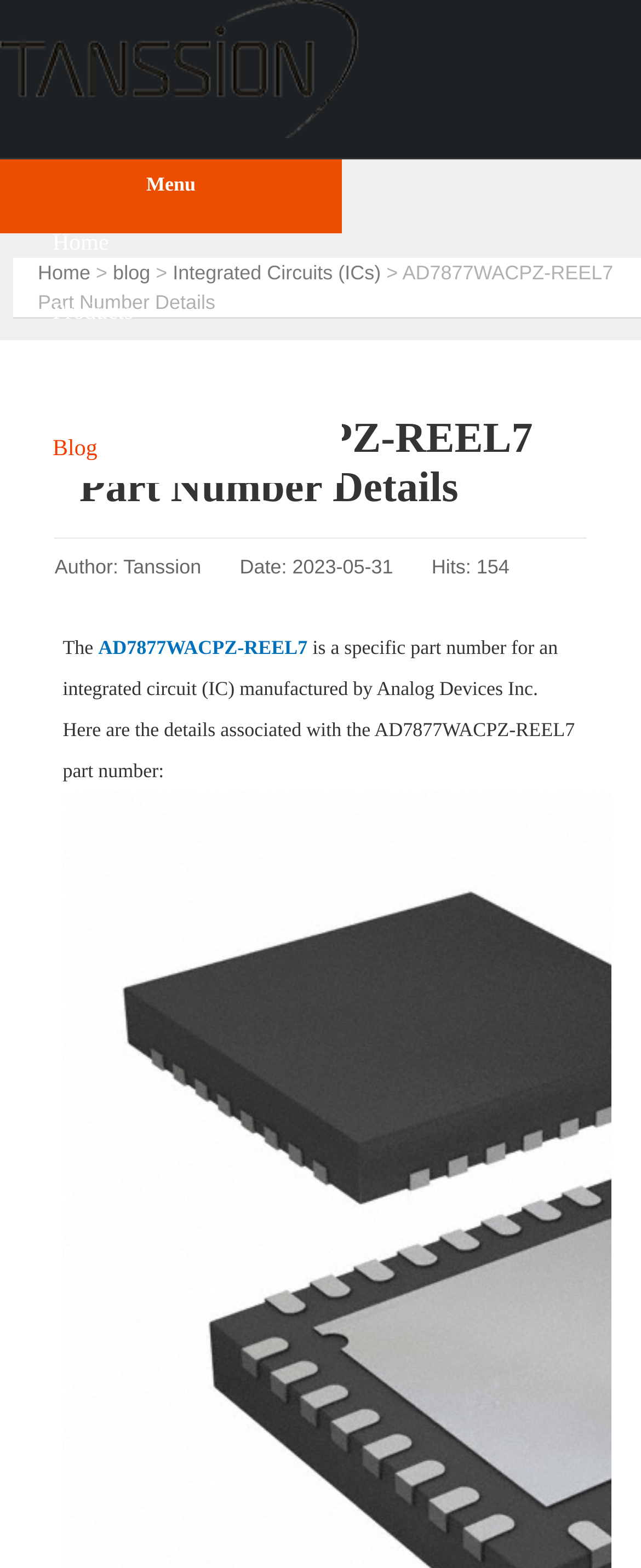Extract the top-level heading from the webpage and provide its text.

AD7877WACPZ-REEL7 Part Number Details